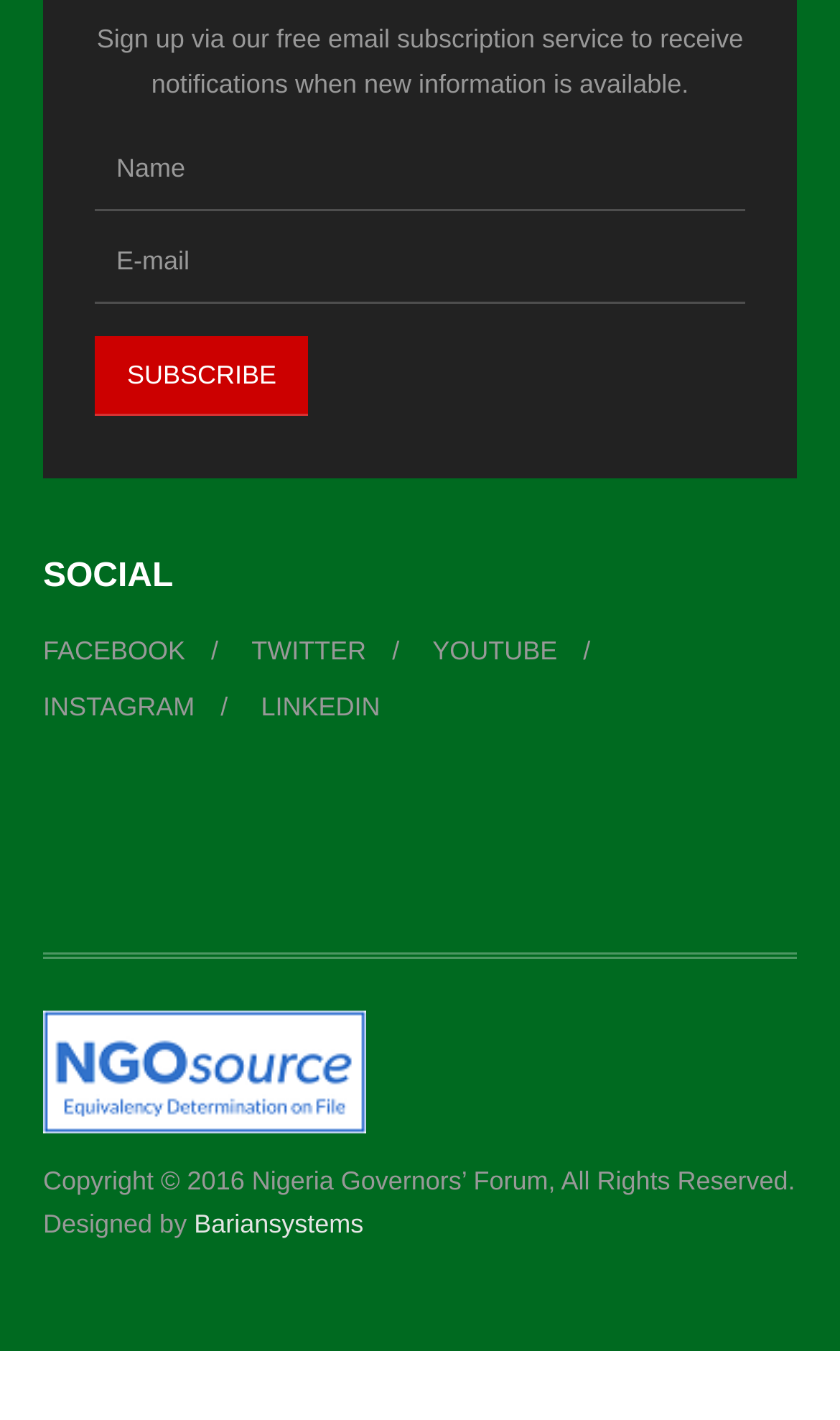Use the information in the screenshot to answer the question comprehensively: What is the label of the first text box?

The label of the first text box is 'Name', which is indicated by the static text 'Name' inside the layout table cell.